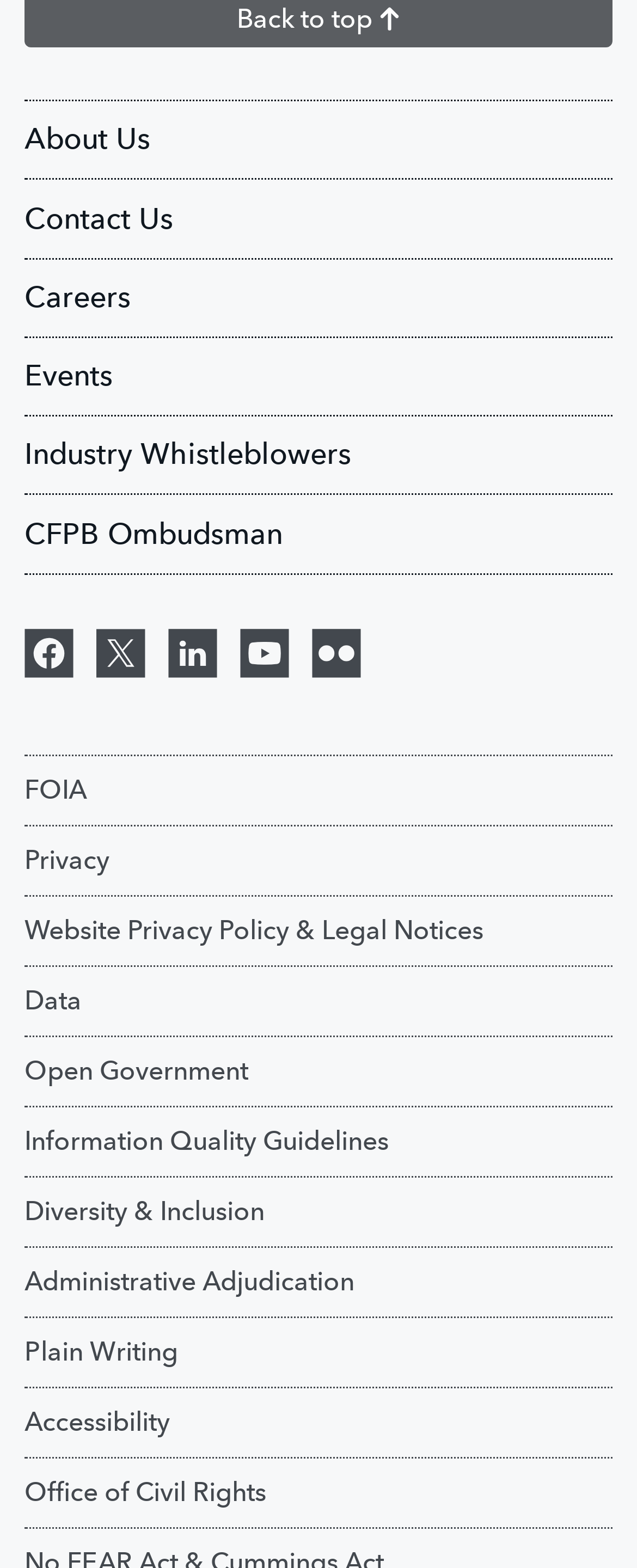What is the topic of the 'Industry Whistleblowers' section?
Using the image, give a concise answer in the form of a single word or short phrase.

Industry whistleblowers